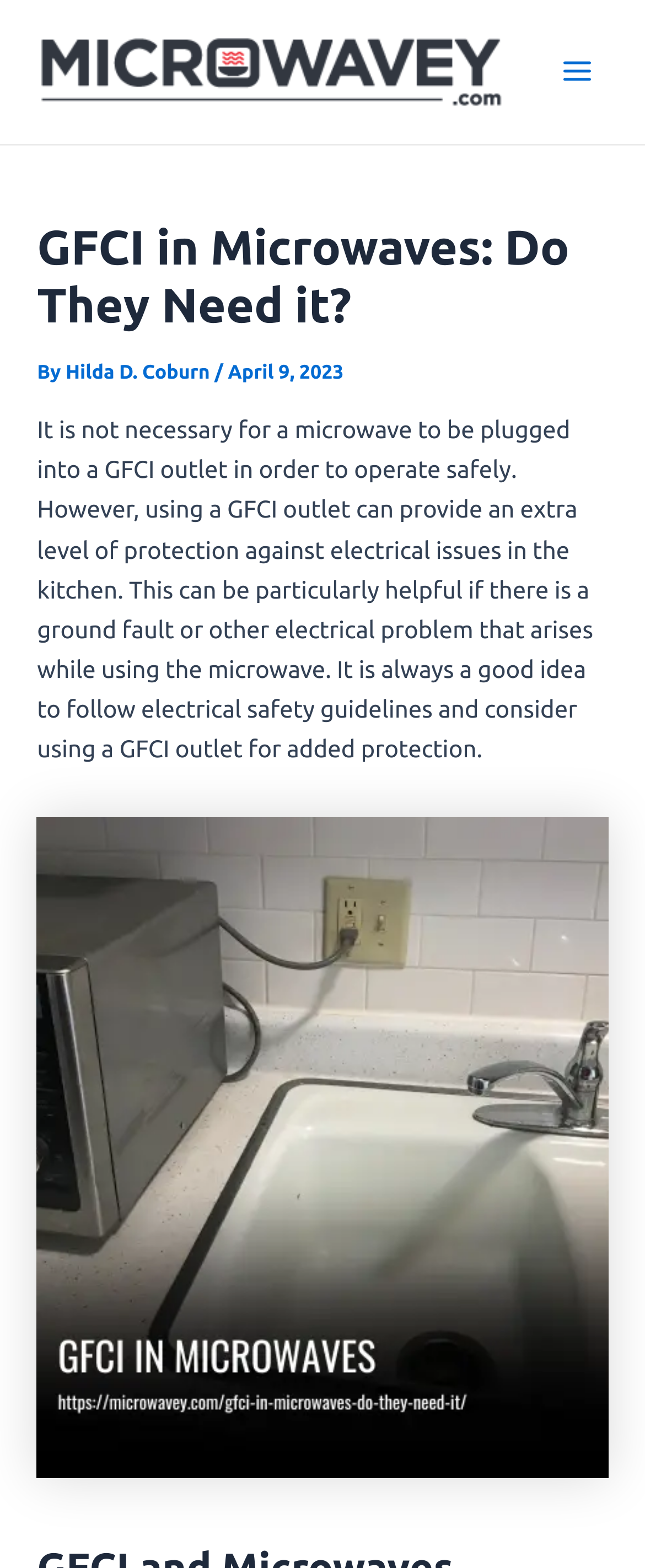Could you please study the image and provide a detailed answer to the question:
Is it necessary for a microwave to be plugged into a GFCI outlet?

The article states that it is not necessary for a microwave to be plugged into a GFCI outlet in order to operate safely, but it can provide an extra level of protection.